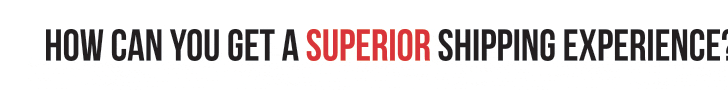Utilize the details in the image to thoroughly answer the following question: What is the tone of the graphic design?

The overall design of the graphic is clean and professional, reflecting a focus on quality and improvement in logistics and shipping solutions, which gives a sense of reliability and expertise.